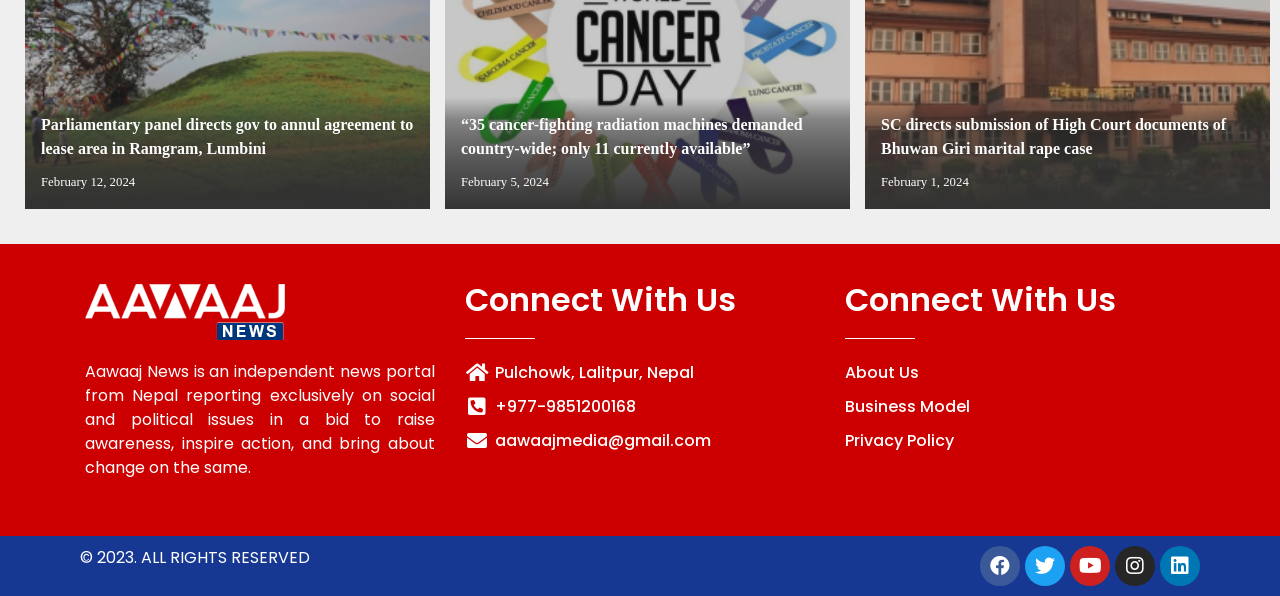Select the bounding box coordinates of the element I need to click to carry out the following instruction: "Click on the 'DESCRIPTION' tab".

None